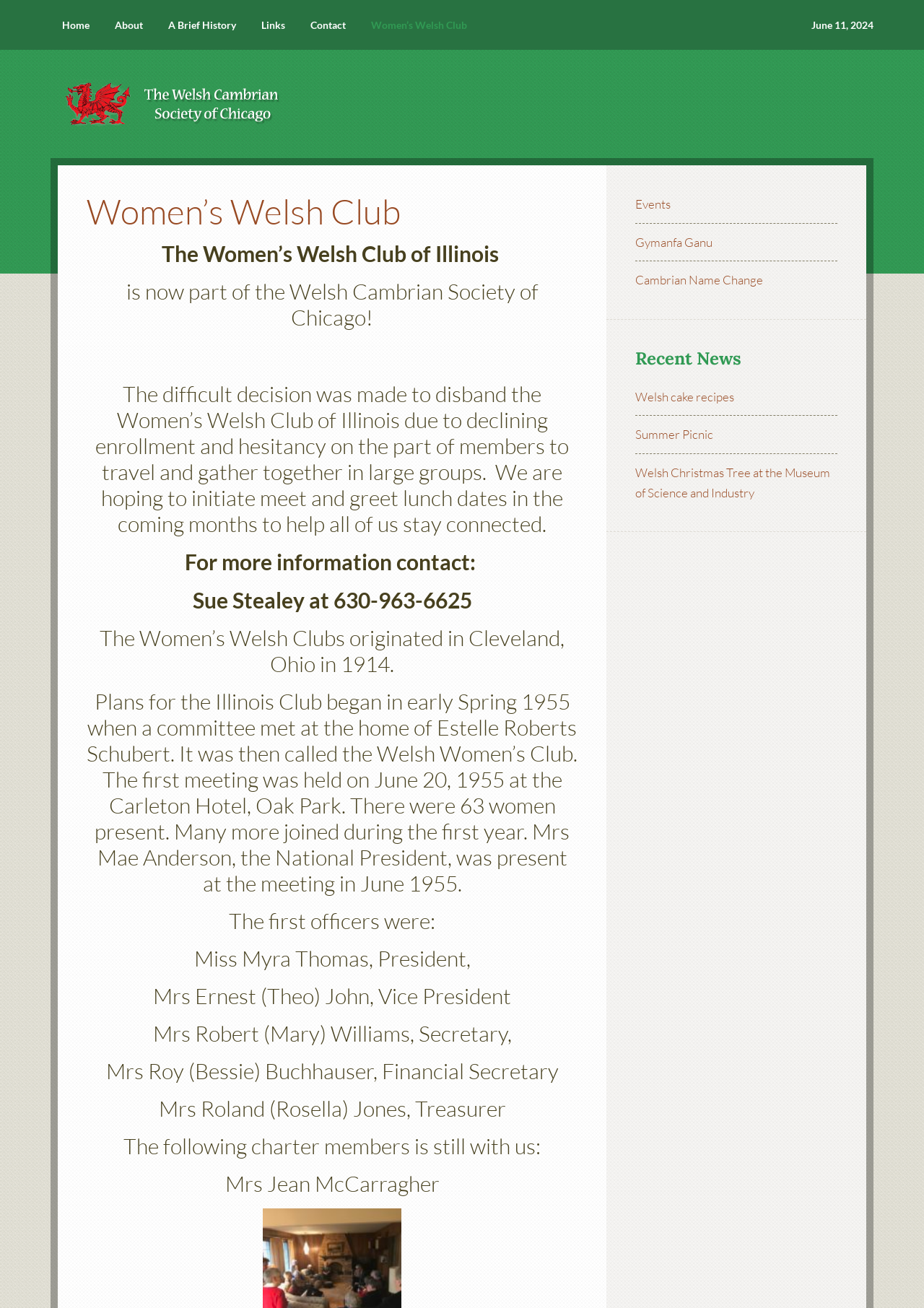Predict the bounding box of the UI element that fits this description: "Travel Log".

None